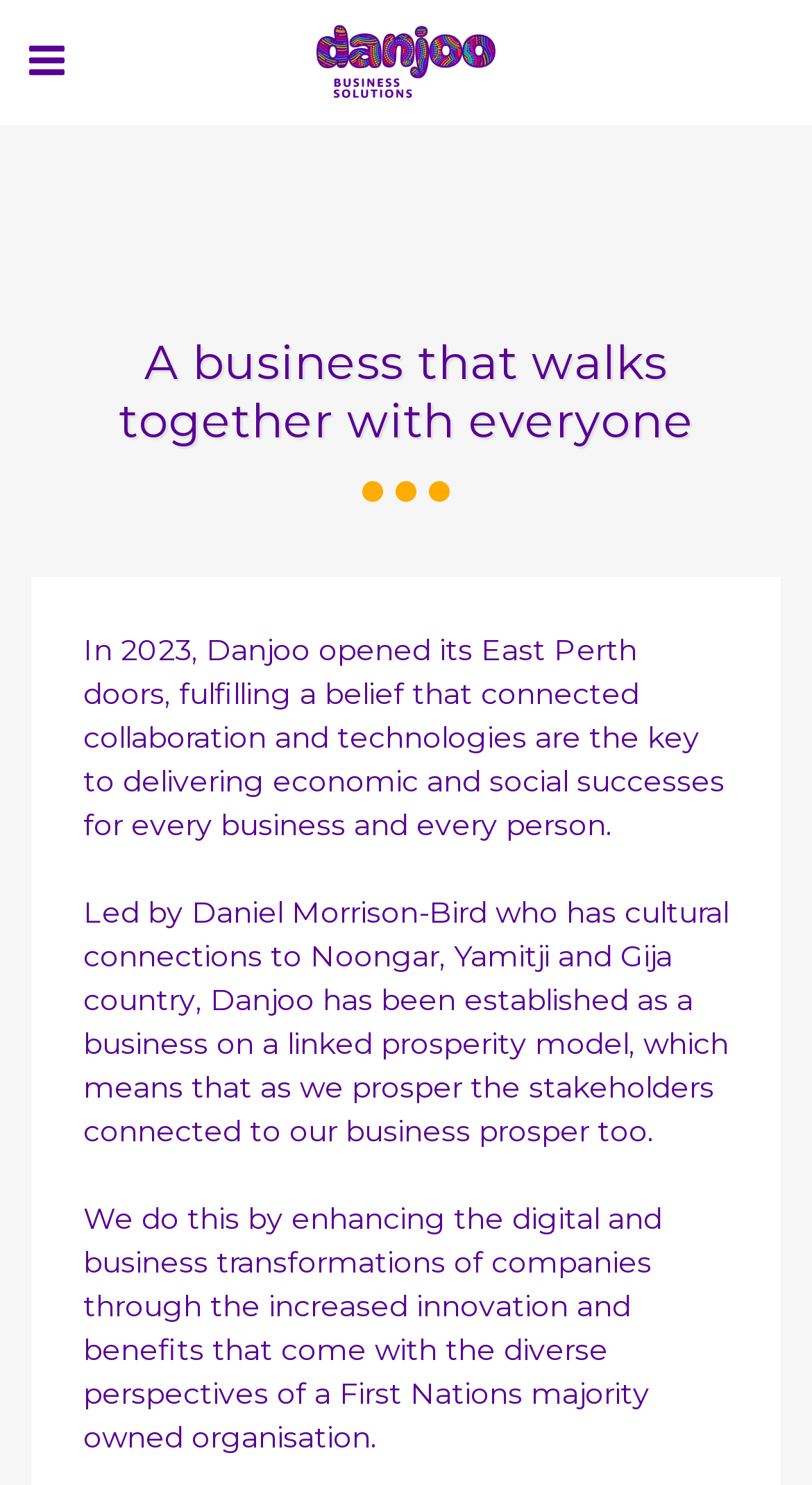What is the focus of Danjoo Business Solutions' services?
Please give a detailed and elaborate answer to the question.

According to the text 'We do this by enhancing the digital and business transformations of companies through the increased innovation and benefits that come with the diverse perspectives of a First Nations majority owned organisation.', the focus of Danjoo Business Solutions' services is on digital and business transformations of companies.